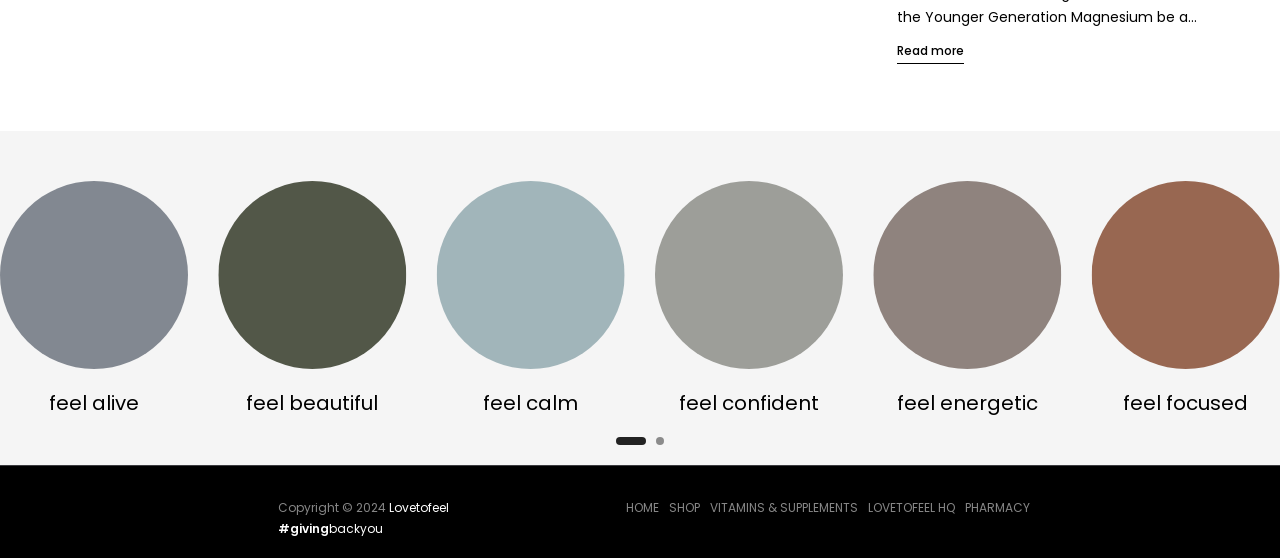Provide your answer in a single word or phrase: 
How many feelings are listed?

6